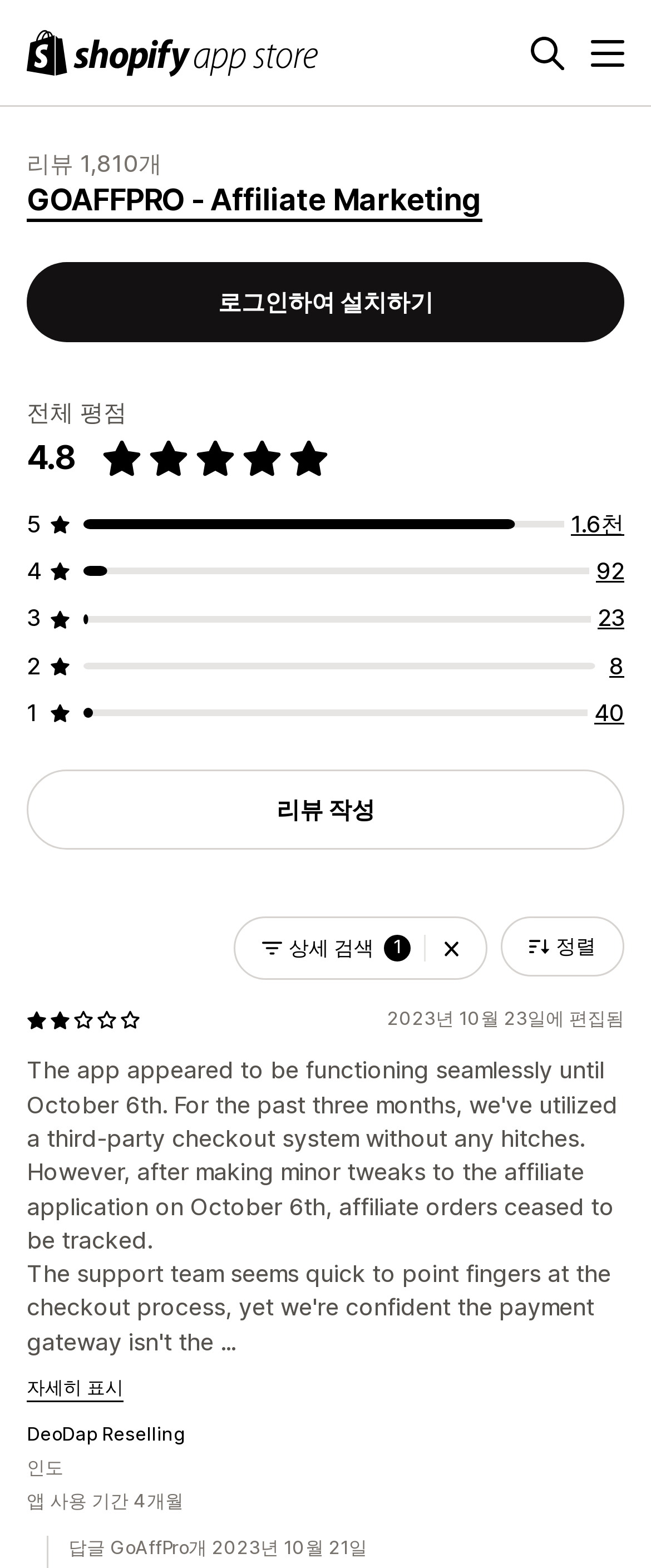Find and provide the bounding box coordinates for the UI element described with: "GOAFFPRO ‑ Affiliate Marketing".

[0.041, 0.12, 0.74, 0.142]